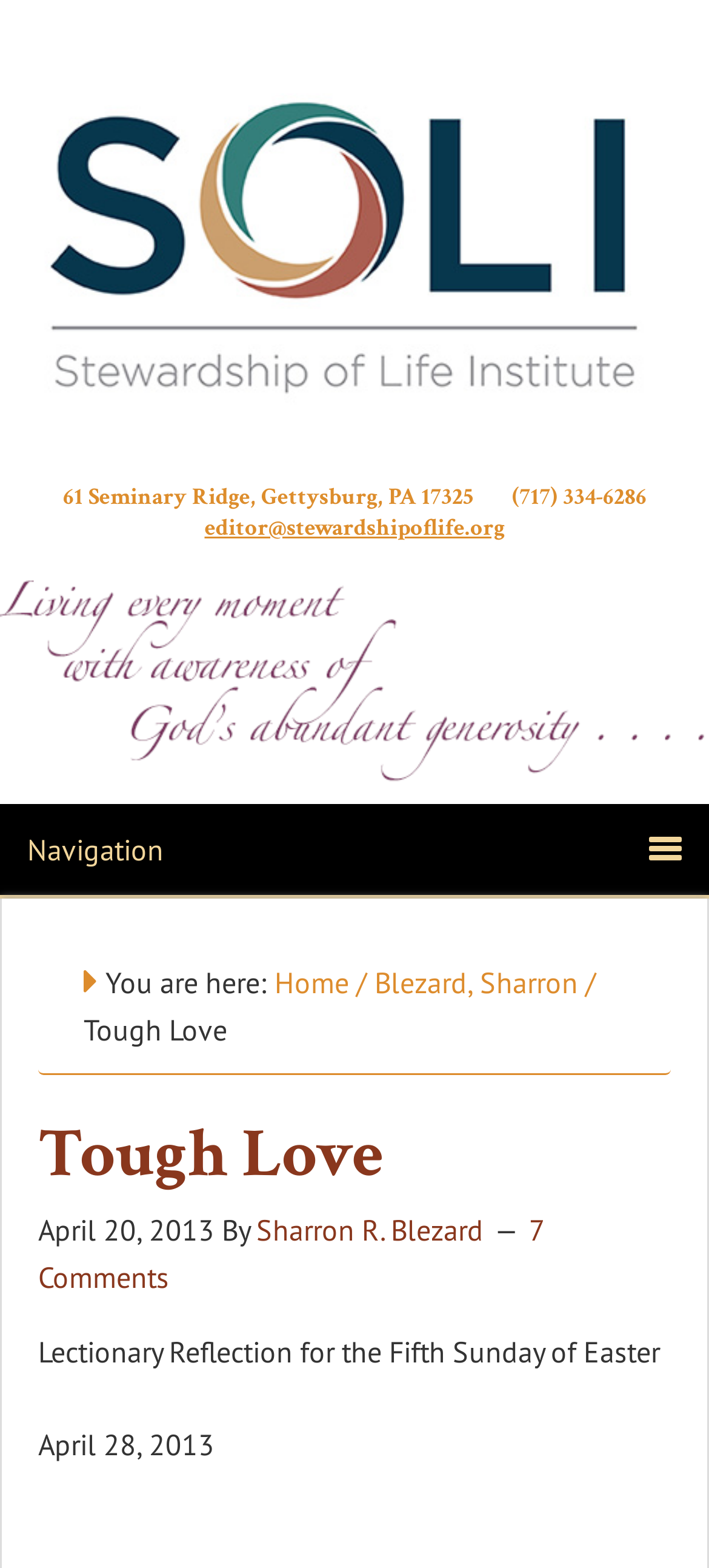How many comments does the article 'Tough Love' have?
Using the image, respond with a single word or phrase.

7 Comments